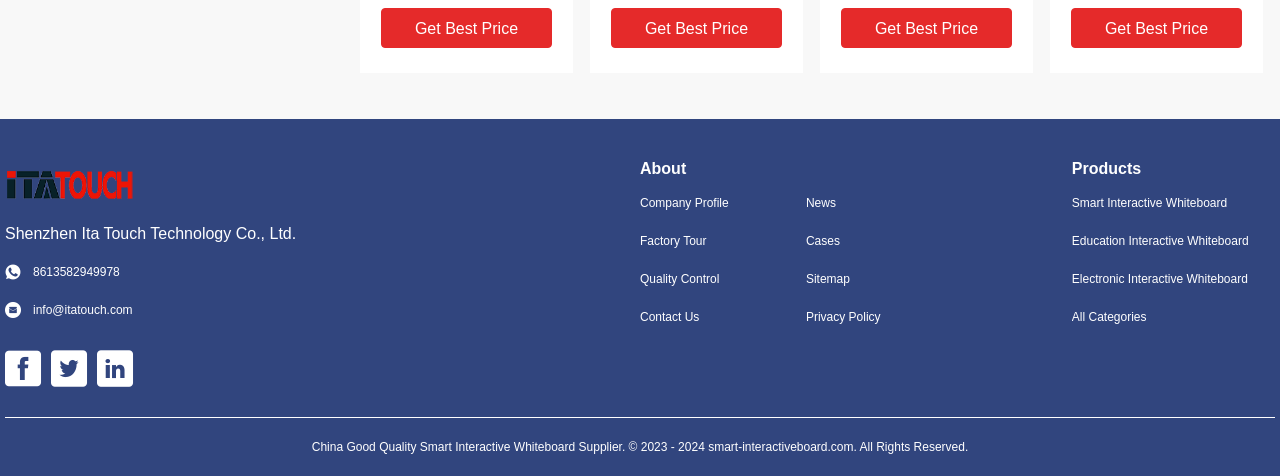Locate the bounding box coordinates of the area to click to fulfill this instruction: "Learn more about Shenzhen Ita Touch Technology Co., Ltd.". The bounding box should be presented as four float numbers between 0 and 1, in the order [left, top, right, bottom].

[0.004, 0.334, 0.105, 0.439]